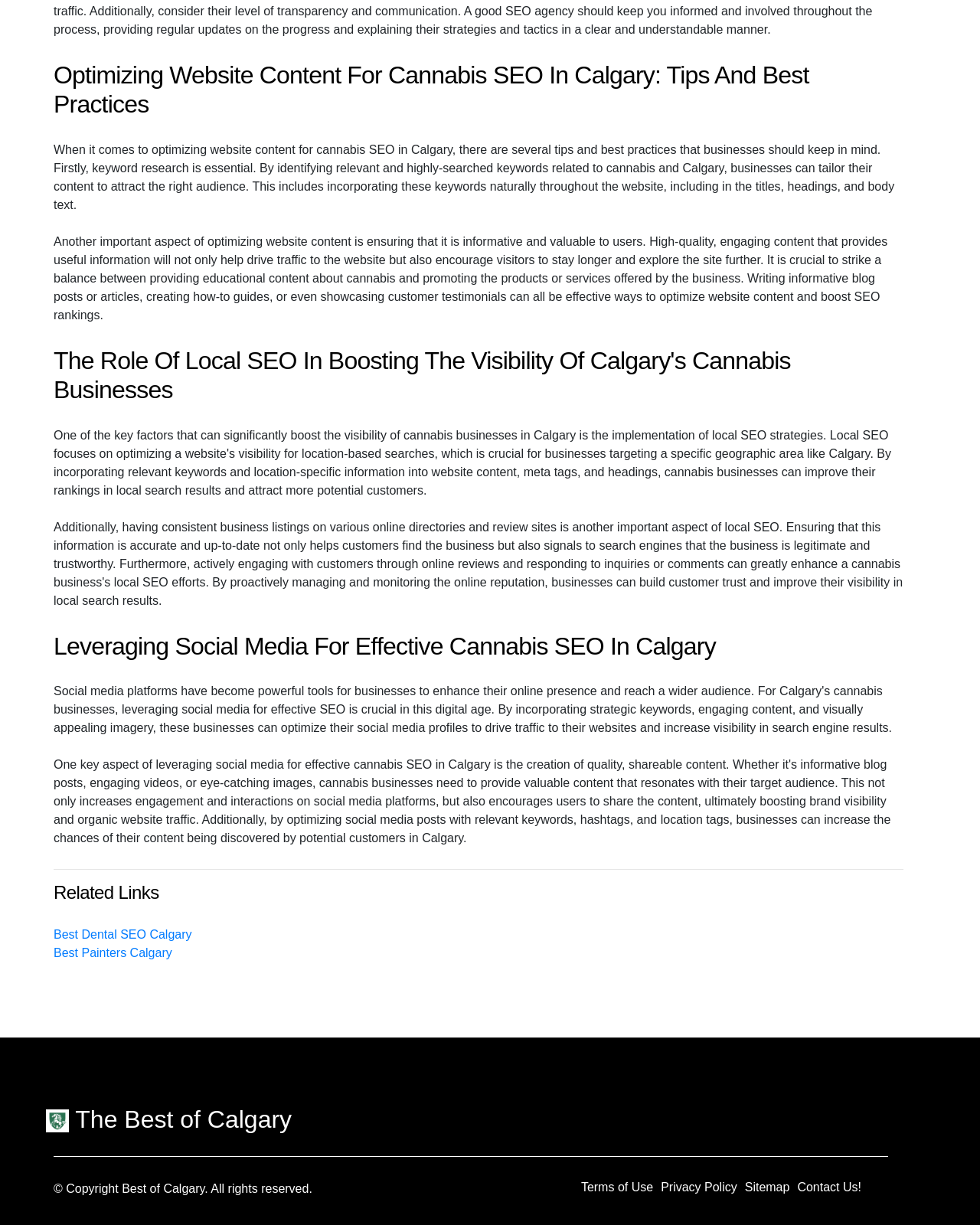Bounding box coordinates are given in the format (top-left x, top-left y, bottom-right x, bottom-right y). All values should be floating point numbers between 0 and 1. Provide the bounding box coordinate for the UI element described as: The Best of Calgary

[0.047, 0.912, 0.298, 0.922]